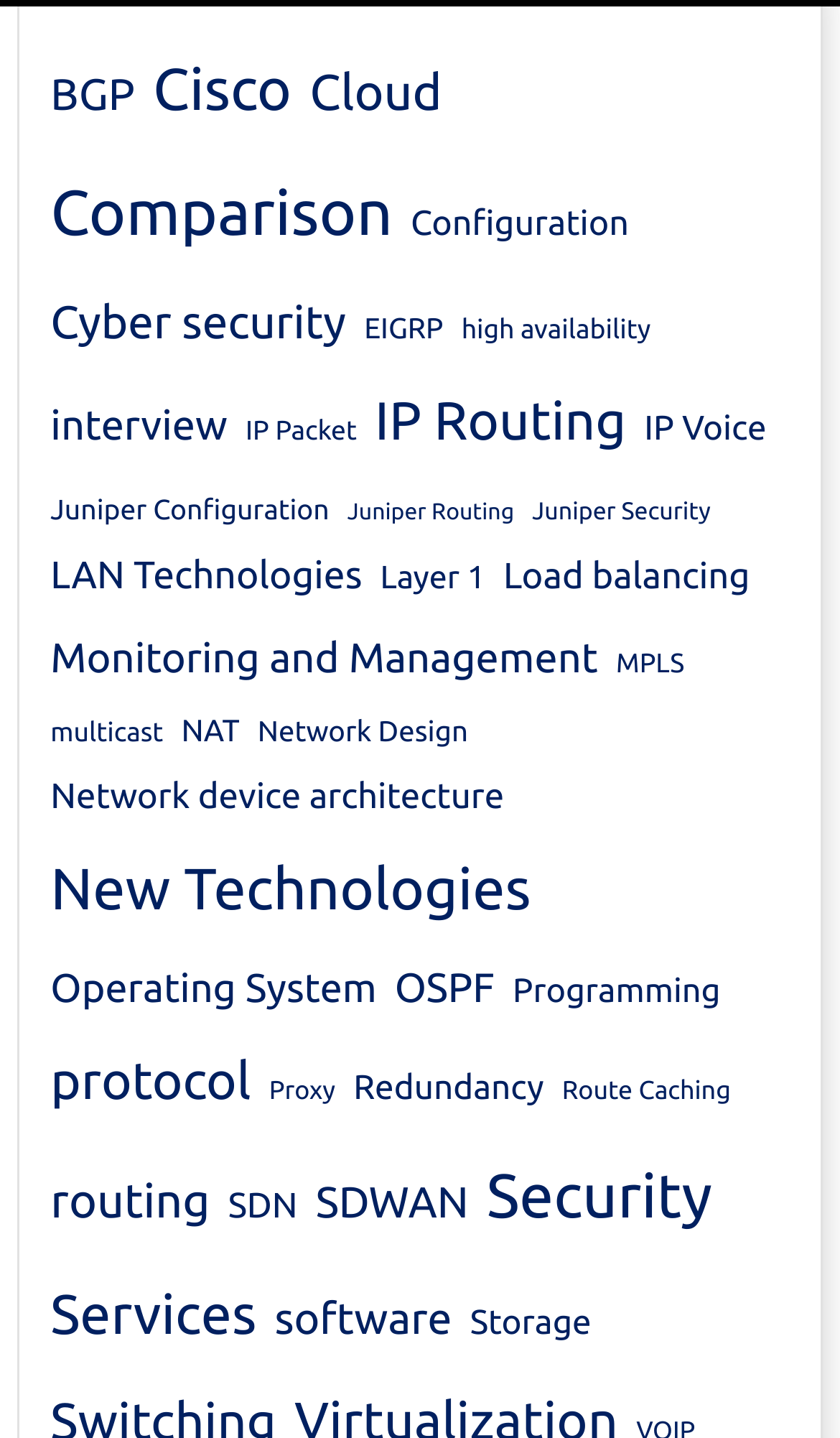Determine the bounding box coordinates of the clickable element to complete this instruction: "Learn about Cyber security". Provide the coordinates in the format of four float numbers between 0 and 1, [left, top, right, bottom].

[0.06, 0.193, 0.412, 0.256]